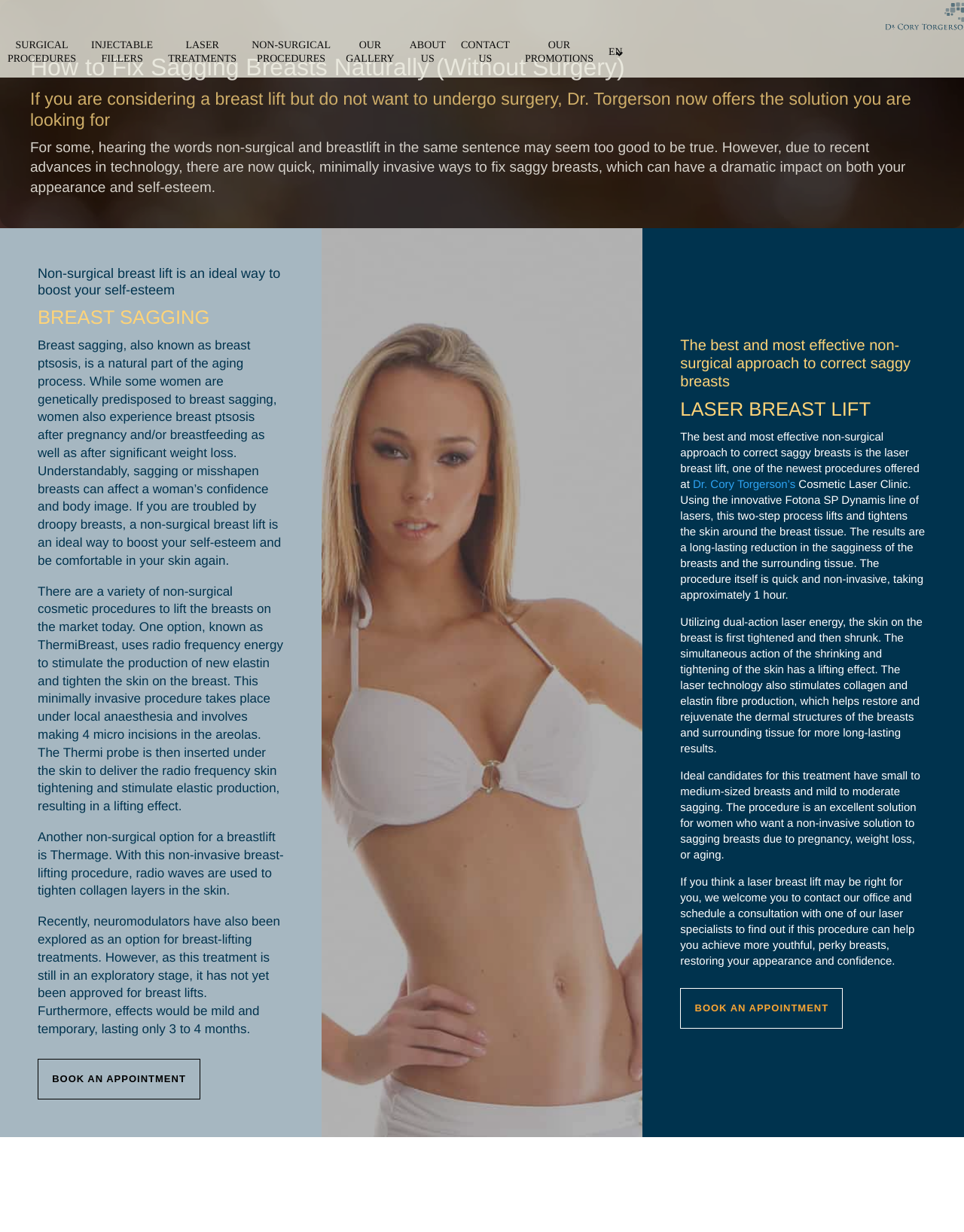What is the name of the clinic mentioned on the webpage?
Please interpret the details in the image and answer the question thoroughly.

I found the answer by looking at the image element with the text 'Toronto Facial Plastic Surgery and Laser Centre | Dr. Torgerson' and the link element with the text 'Dr. Cory Torgerson’s'.